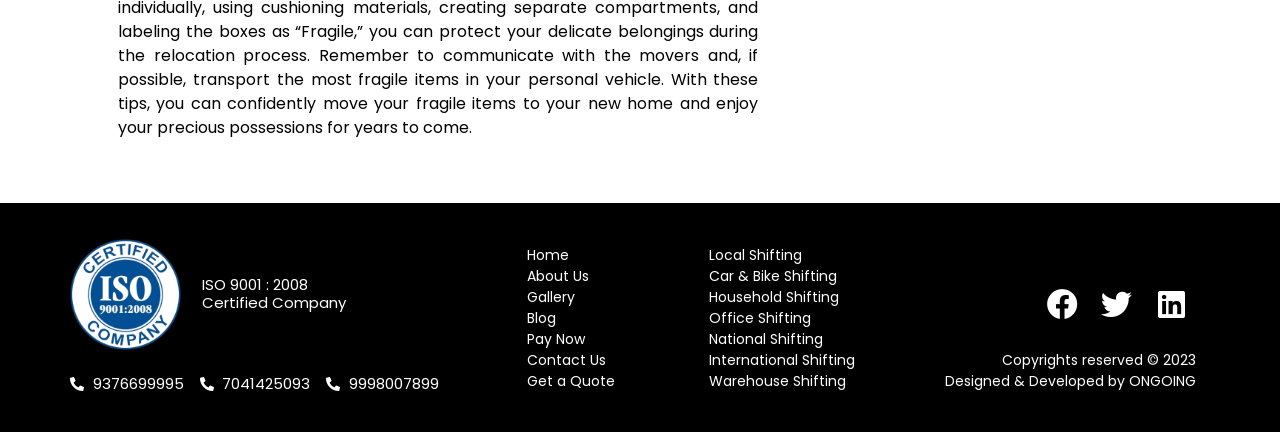Specify the bounding box coordinates of the area that needs to be clicked to achieve the following instruction: "Go to the 'HOME' page".

None